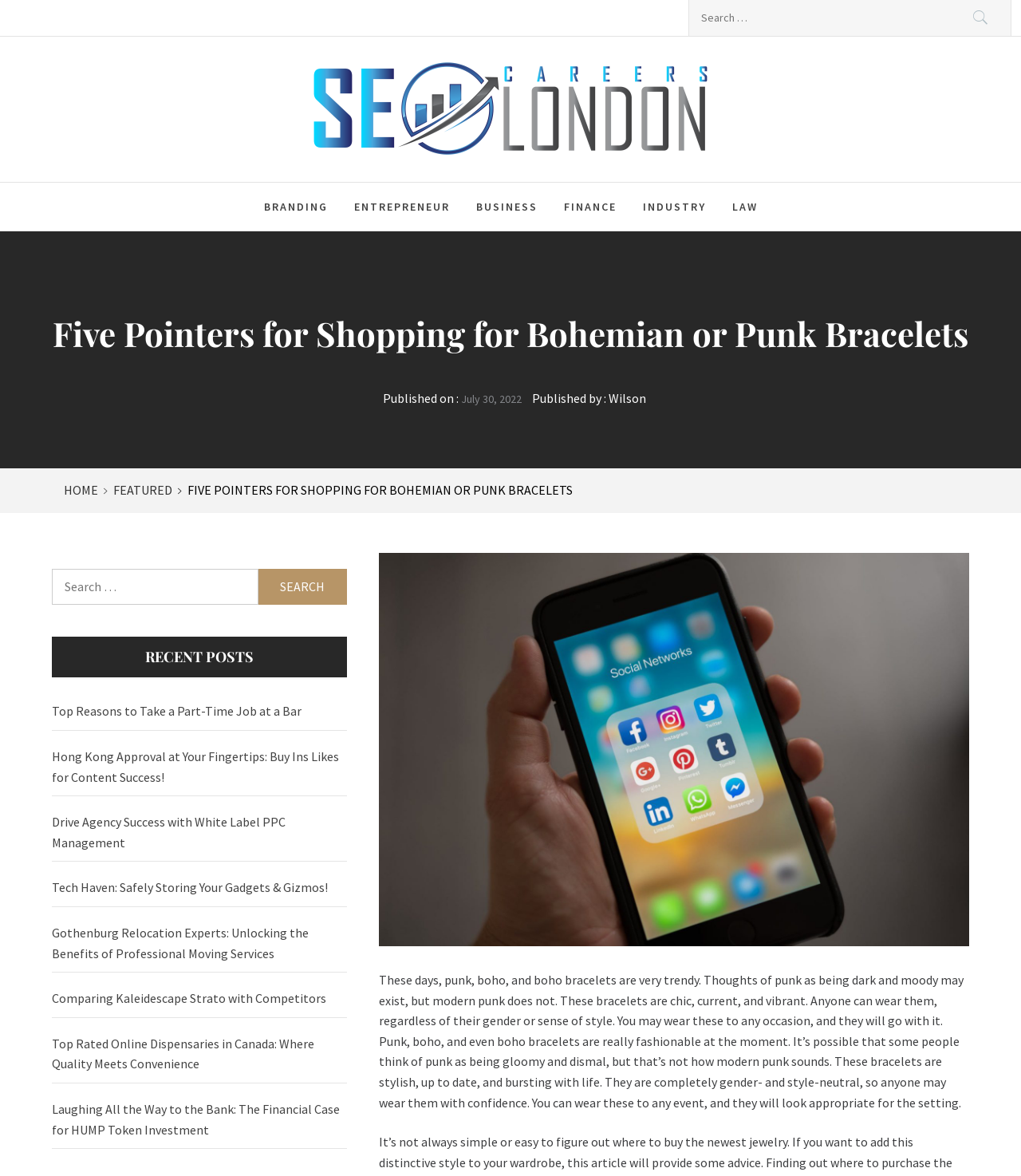Describe every aspect of the webpage in a detailed manner.

This webpage is about shopping for bohemian or punk bracelets, with a focus on SEO London Careers. At the top, there is a search bar with a "Search" button to the right. Below the search bar, there are two links to "Seo London Careers" with an image in between. 

To the left, there is a heading "Navigating the Path to Success in SEO" followed by six links to different categories: "BRANDING", "ENTREPRENEUR", "BUSINESS", "FINANCE", "INDUSTRY", and "LAW". 

The main content of the webpage is an article titled "Five Pointers for Shopping for Bohemian or Punk Bracelets". The article is divided into two sections. The first section provides information about the publication, including the date "July 30, 2022" and the author "Wilson". 

The second section is the main content of the article, which discusses the trendiness of punk, boho, and boho bracelets. The article explains that these bracelets are chic, current, and vibrant, and can be worn by anyone regardless of their gender or sense of style.

Below the article, there is a navigation section with breadcrumbs, including links to "HOME", "FEATURED", and the current article. 

To the right, there is a section titled "RECENT POSTS" with eight links to different articles, including "Top Reasons to Take a Part-Time Job at a Bar", "Hong Kong Approval at Your Fingertips: Buy Ins Likes for Content Success!", and "Laughing All the Way to the Bank: The Financial Case for HUMP Token Investment".